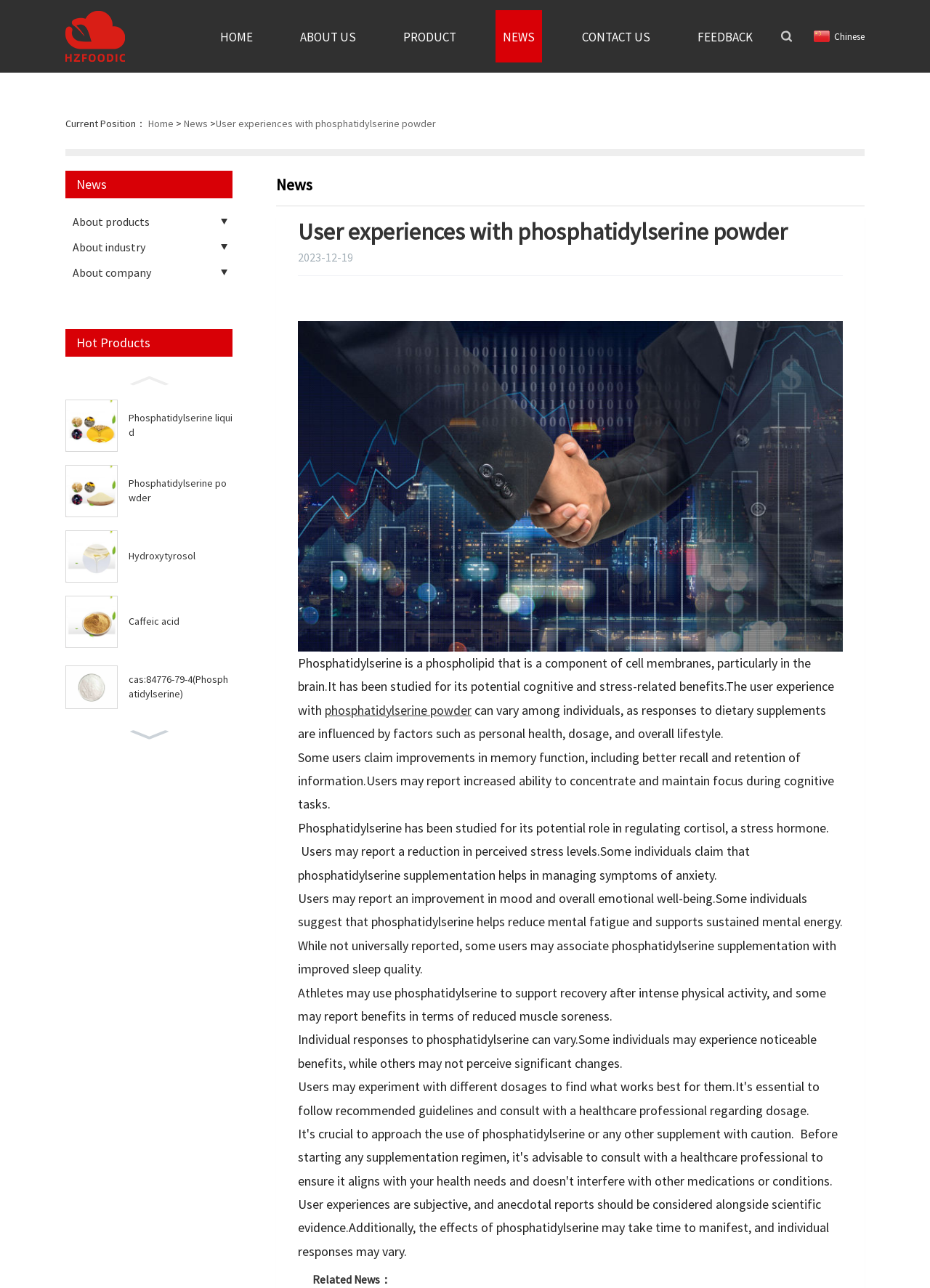Indicate the bounding box coordinates of the clickable region to achieve the following instruction: "Click the ABOUT US link."

[0.315, 0.008, 0.39, 0.048]